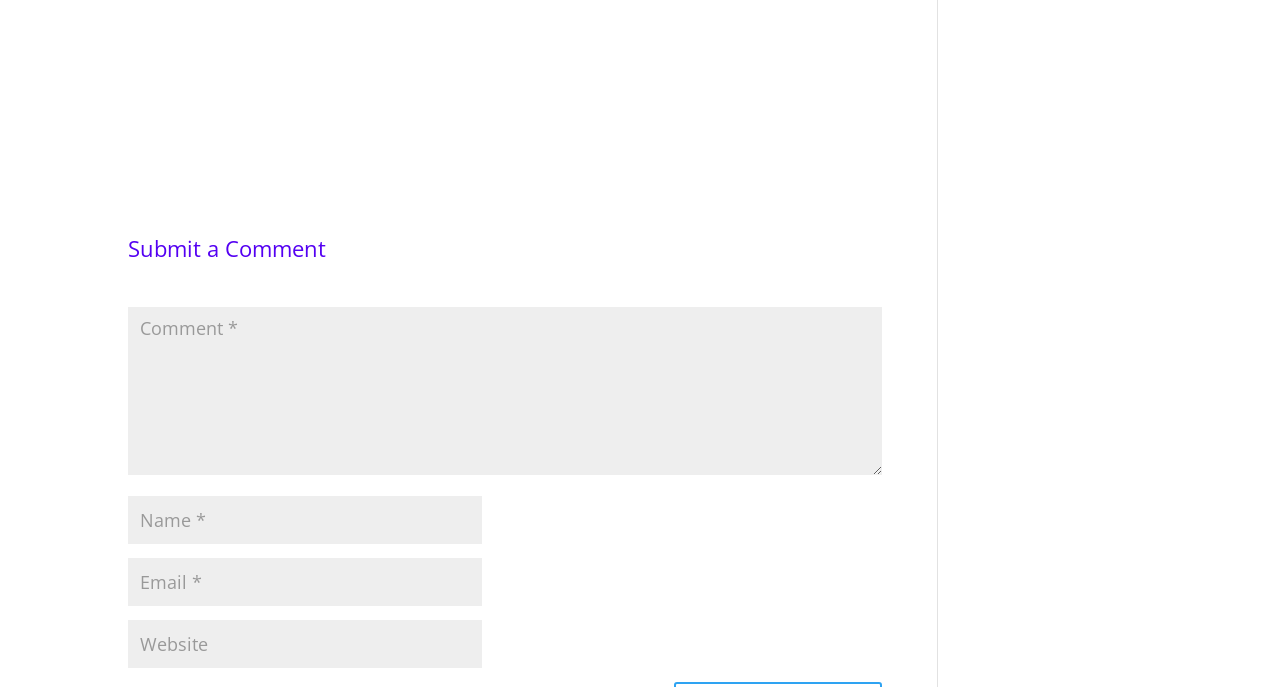What is the purpose of this webpage?
Refer to the image and give a detailed answer to the query.

Based on the heading 'Submit a Comment' and the presence of text boxes for comment, name, email, and website, it can be inferred that the purpose of this webpage is to allow users to submit a comment.